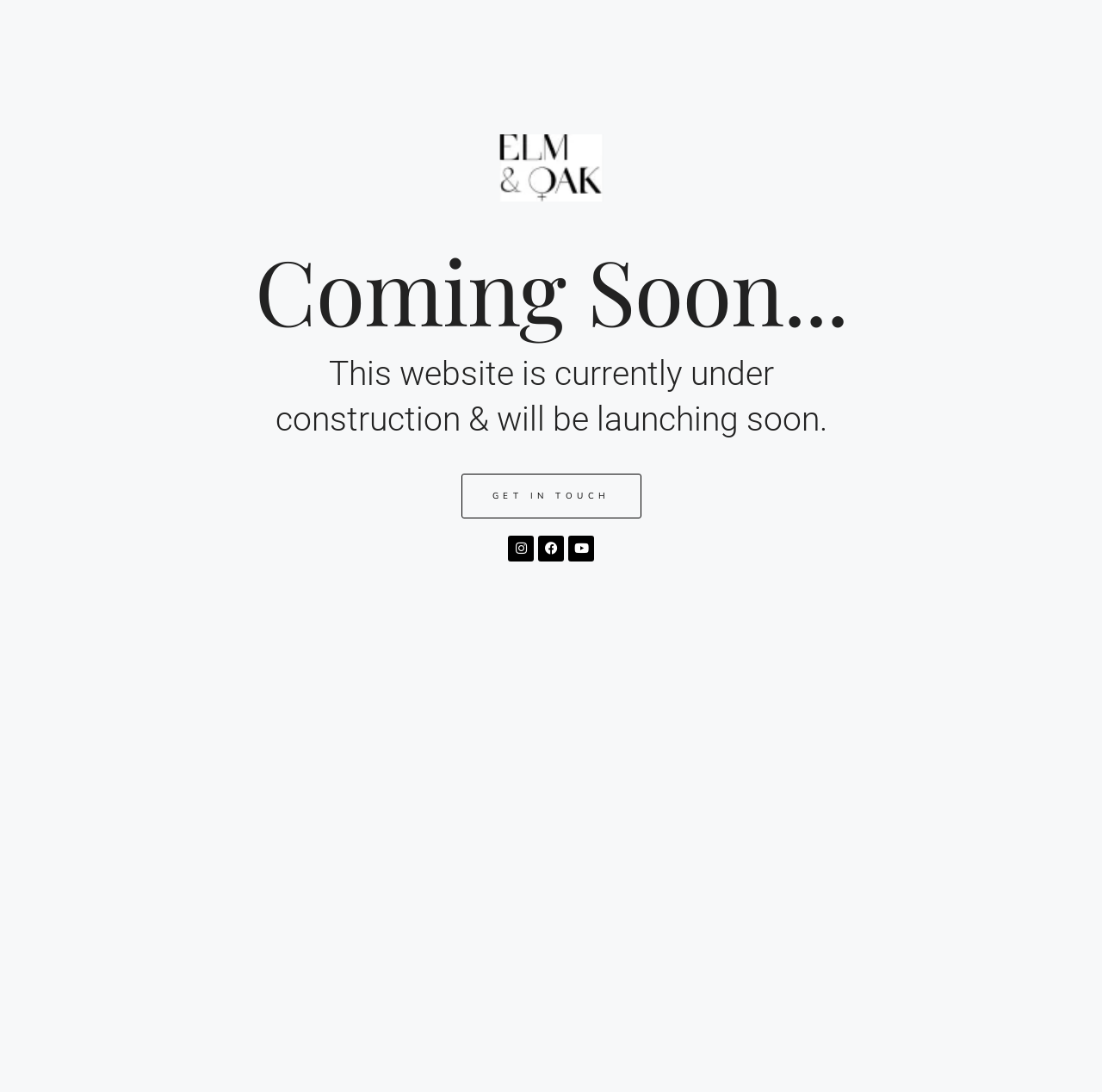Identify the bounding box coordinates for the UI element described as: "Facebook". The coordinates should be provided as four floats between 0 and 1: [left, top, right, bottom].

[0.488, 0.491, 0.512, 0.514]